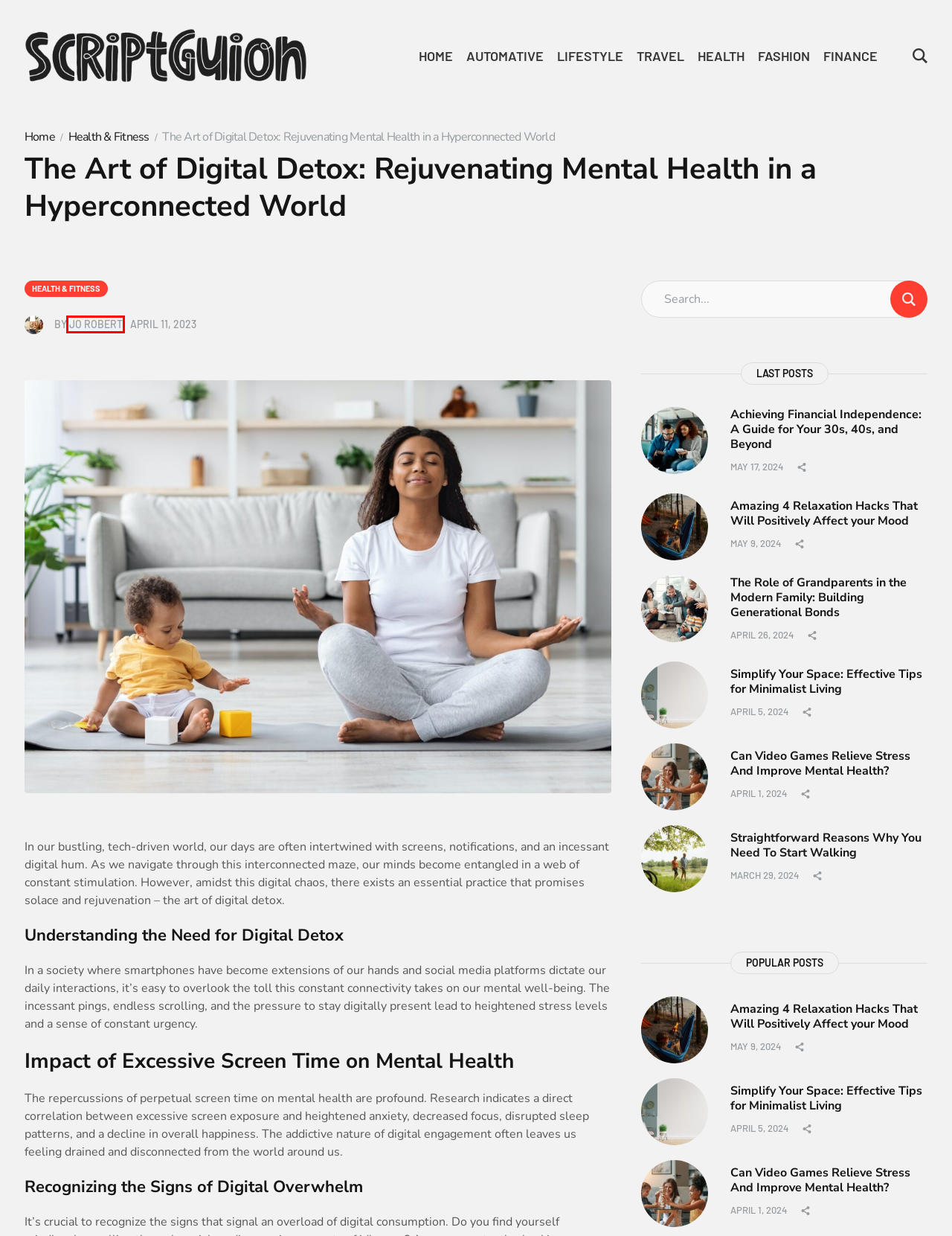Consider the screenshot of a webpage with a red bounding box around an element. Select the webpage description that best corresponds to the new page after clicking the element inside the red bounding box. Here are the candidates:
A. Jo Robert – ScriptGuion
B. Amazing 4 Relaxation Hacks That Will Positively Affect your Mood – ScriptGuion
C. Finance & Business – ScriptGuion
D. Simplify Your Space: Effective Tips for Minimalist Living – ScriptGuion
E. The Role of Grandparents in the Modern Family: Building Generational Bonds – ScriptGuion
F. Lifestyle and Entertainment – ScriptGuion
G. ScriptGuion – Start a new Chapiter
H. Travel & Adventure – ScriptGuion

A